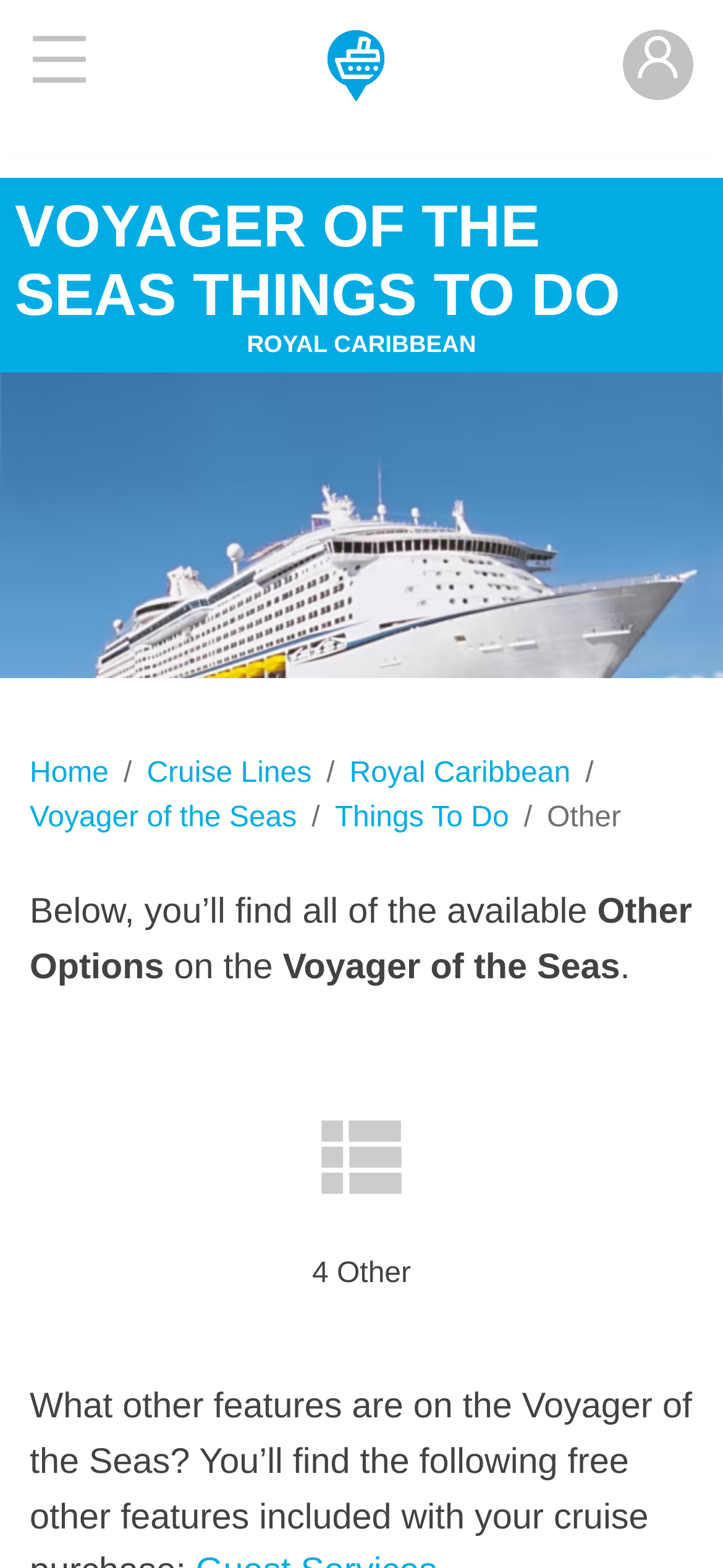Given the description: "Voyager of the Seas", determine the bounding box coordinates of the UI element. The coordinates should be formatted as four float numbers between 0 and 1, [left, top, right, bottom].

[0.041, 0.508, 0.411, 0.536]